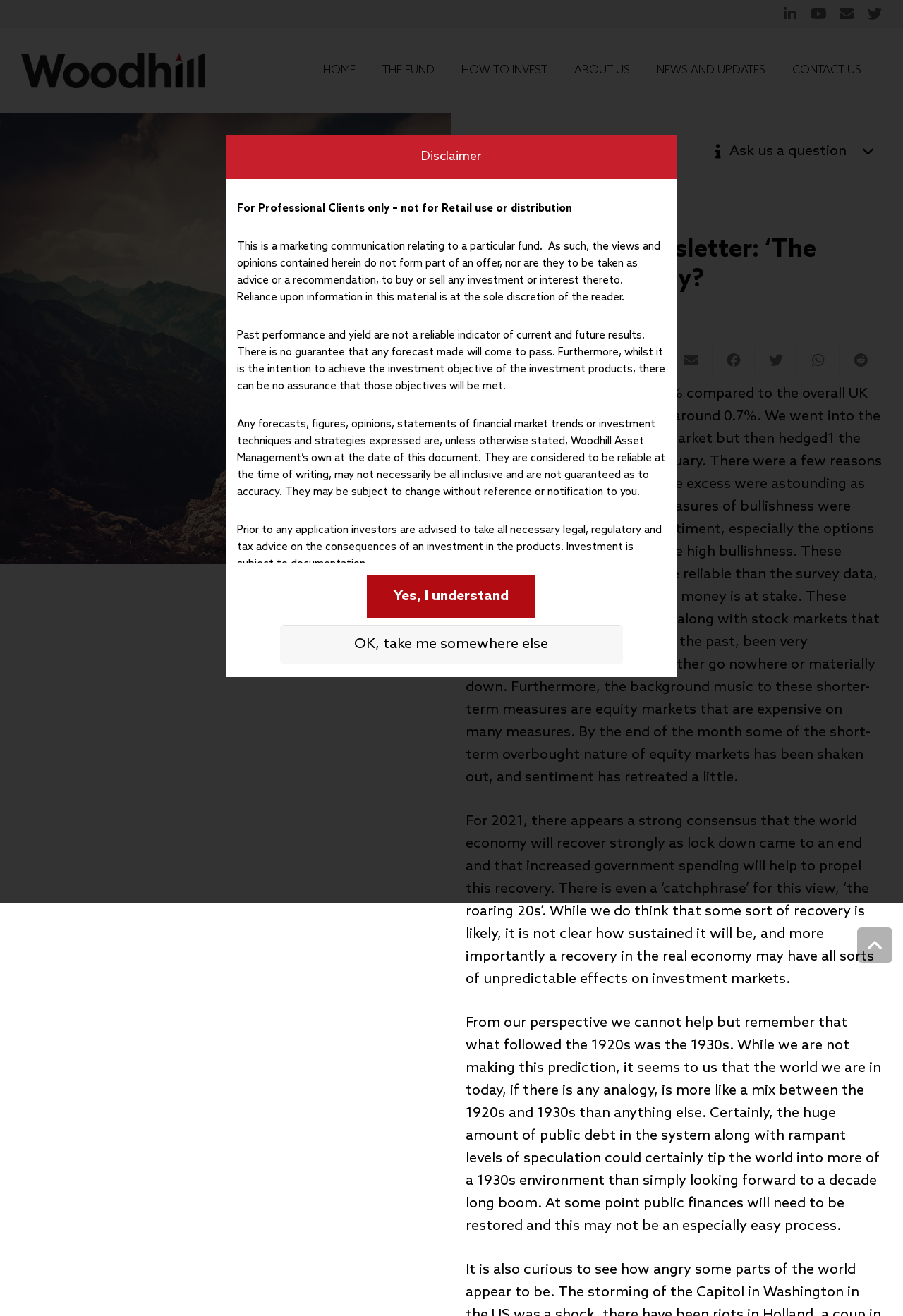Please give the bounding box coordinates of the area that should be clicked to fulfill the following instruction: "Ask us a question". The coordinates should be in the format of four float numbers from 0 to 1, i.e., [left, top, right, bottom].

[0.516, 0.096, 0.977, 0.134]